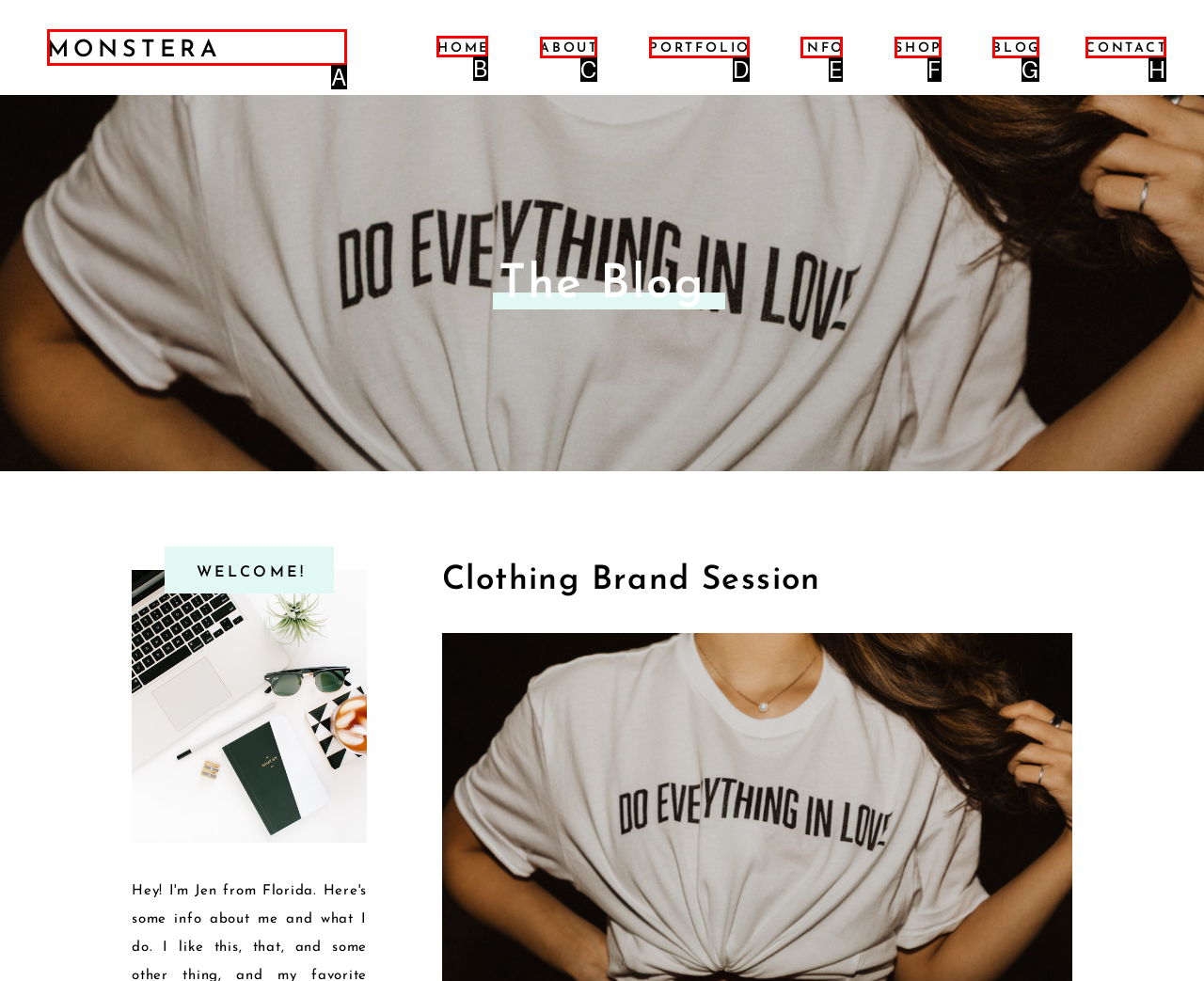Point out the letter of the HTML element you should click on to execute the task: go to the home page
Reply with the letter from the given options.

B